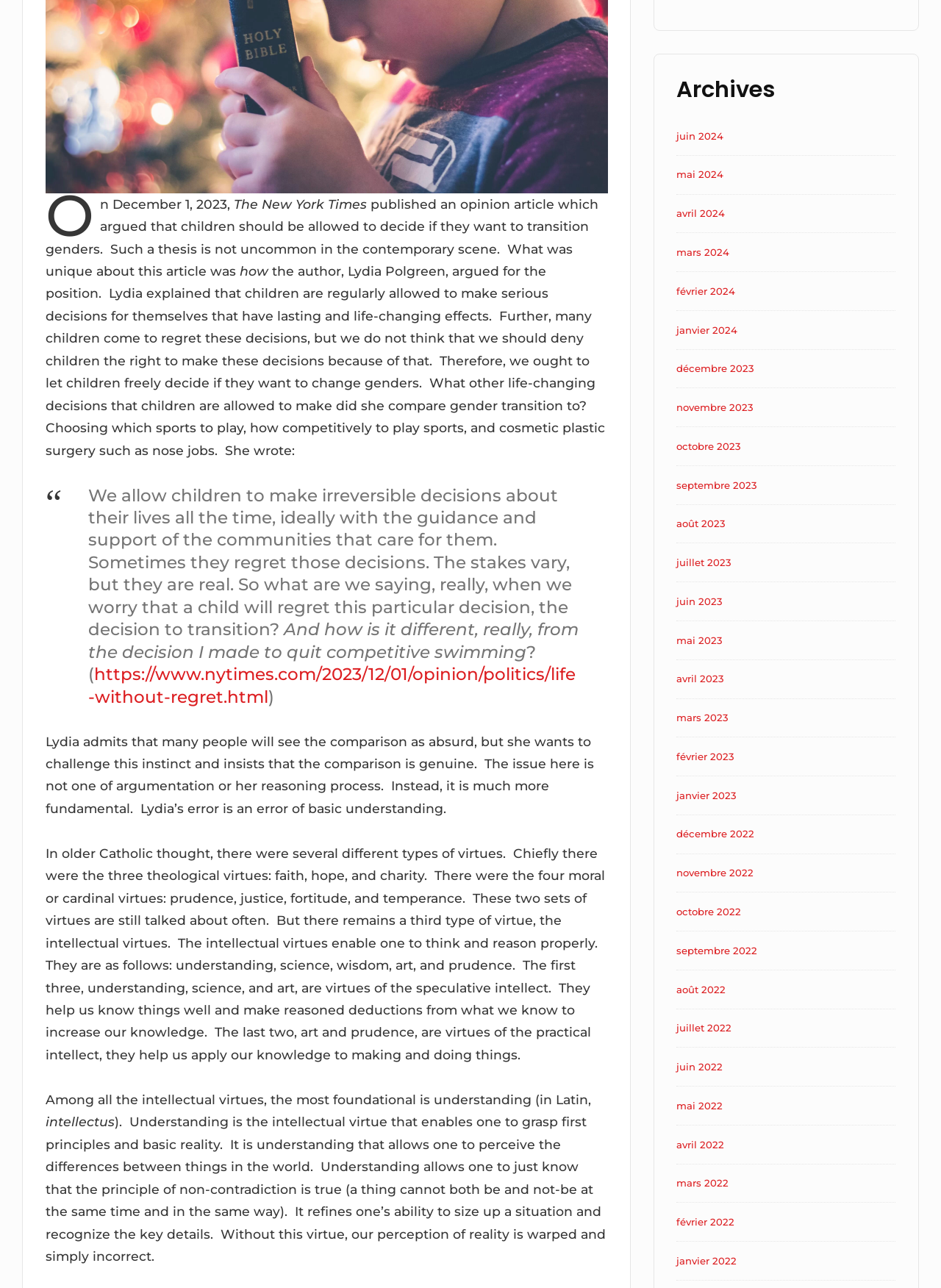Answer the question with a single word or phrase: 
What is the intellectual virtue that enables one to grasp first principles and basic reality?

Understanding